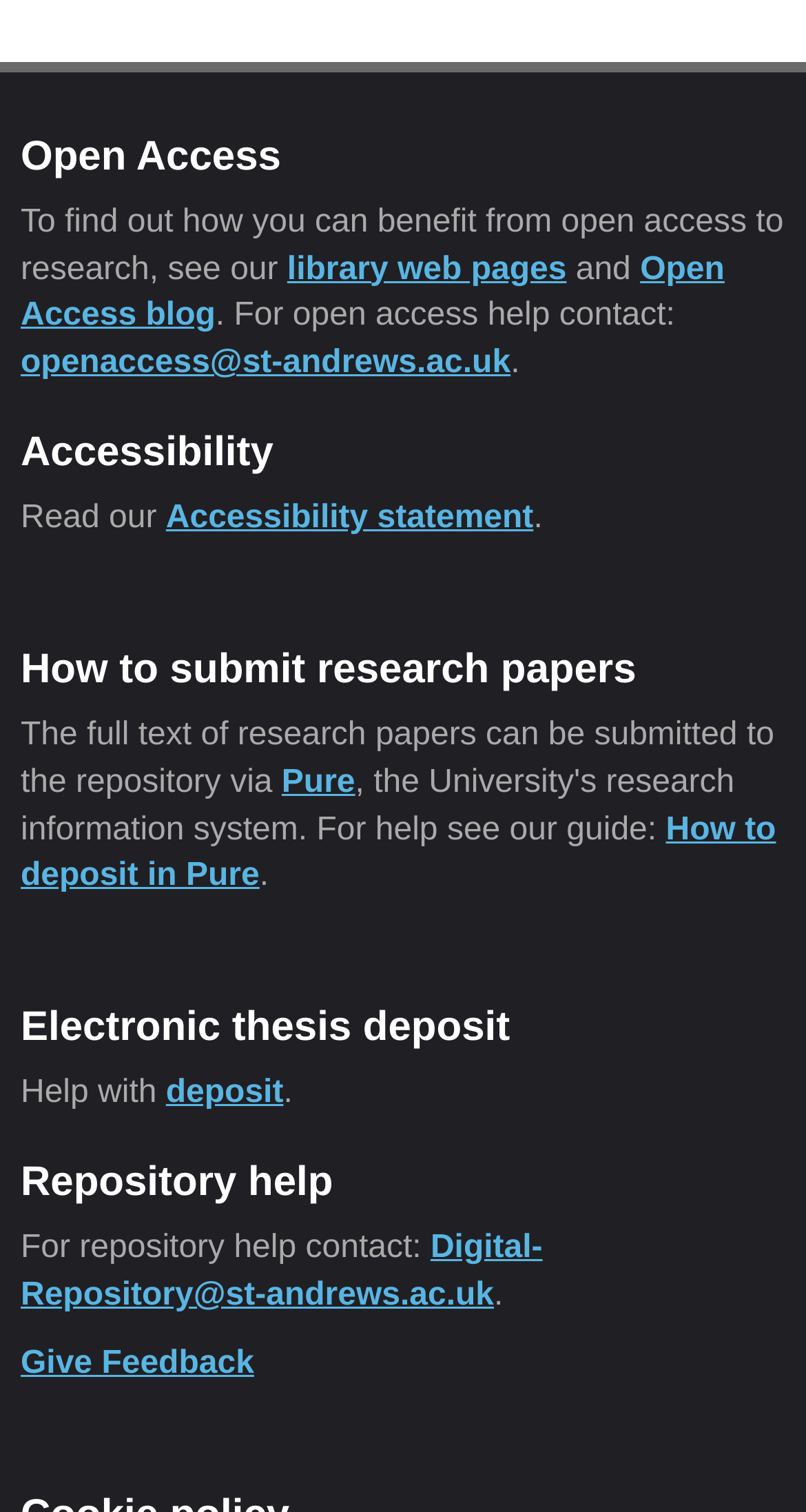Extract the bounding box coordinates of the UI element described by: "parent_node: E-mail aria-label="Mostrar senha" name="show-hide-password-button"". The coordinates should include four float numbers ranging from 0 to 1, e.g., [left, top, right, bottom].

None